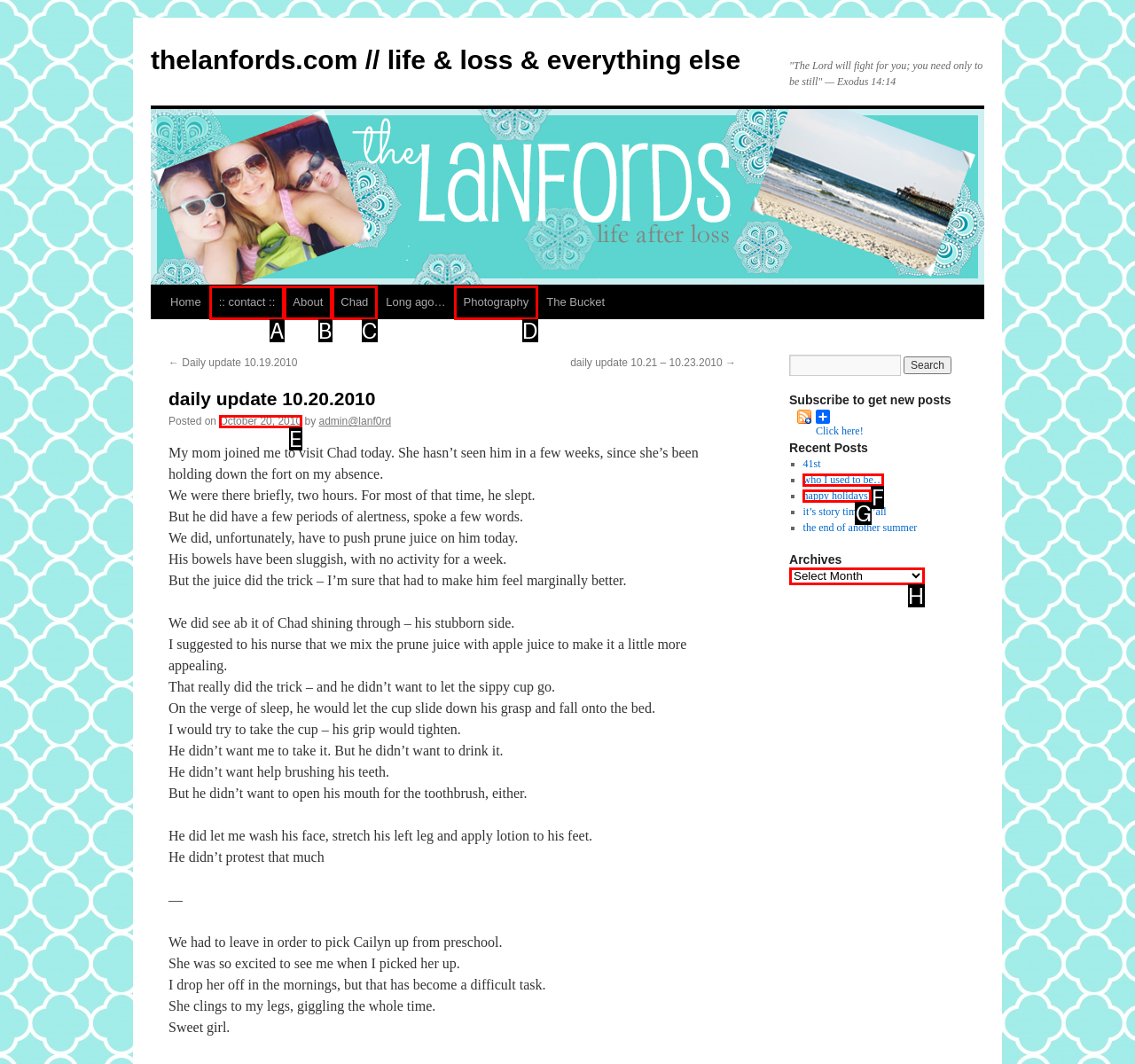Select the option that fits this description: :: contact ::
Answer with the corresponding letter directly.

A